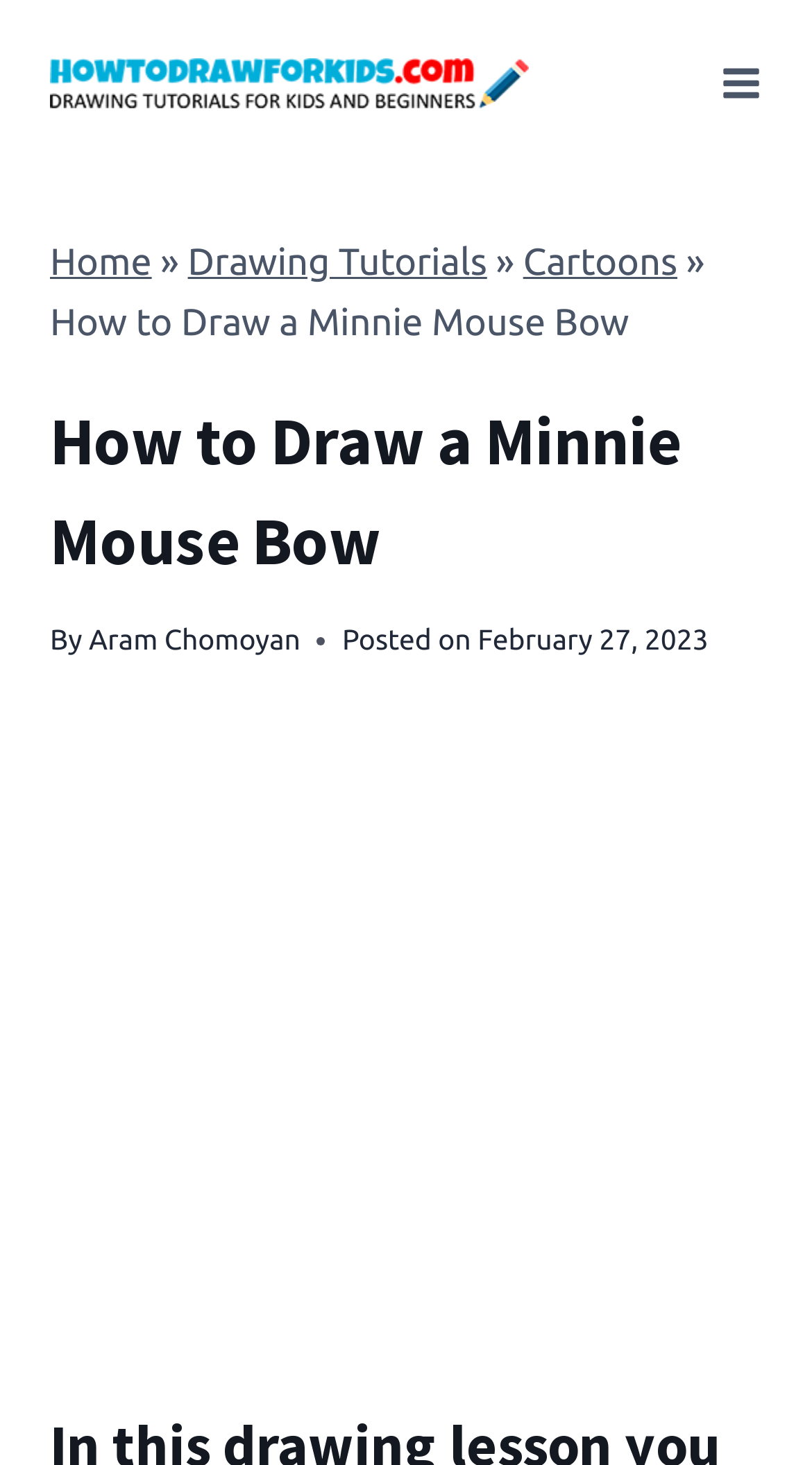Use one word or a short phrase to answer the question provided: 
What is the category of the drawing tutorial?

Cartoons